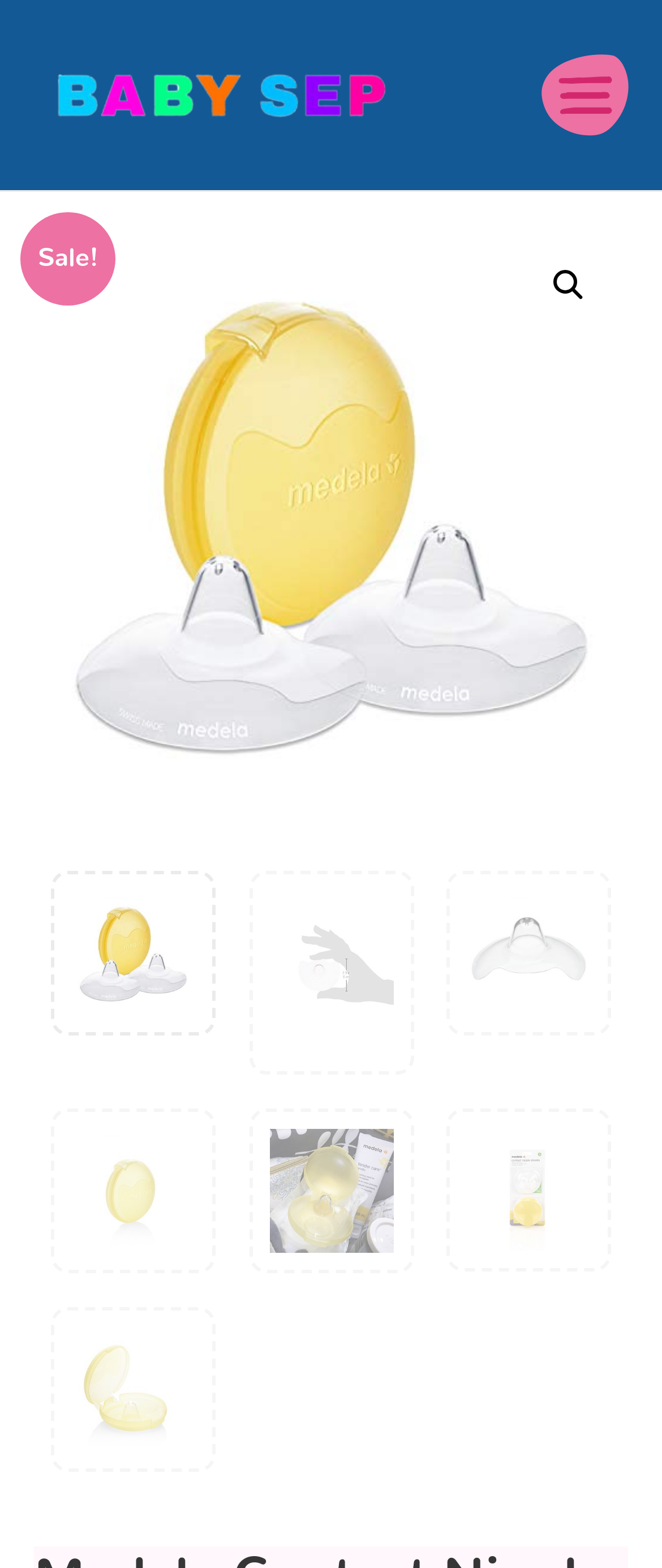Respond with a single word or short phrase to the following question: 
Is there a sale on the product?

Yes